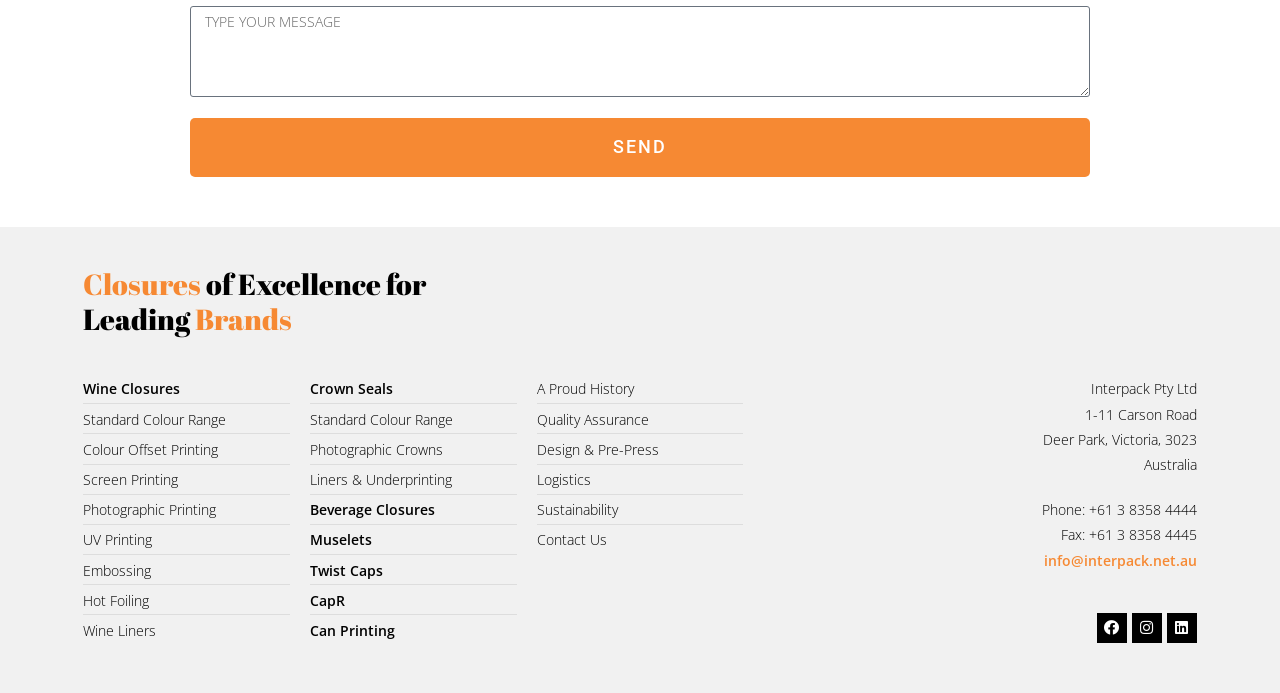Identify the bounding box coordinates of the clickable region necessary to fulfill the following instruction: "visit Wine Closures". The bounding box coordinates should be four float numbers between 0 and 1, i.e., [left, top, right, bottom].

[0.065, 0.543, 0.226, 0.58]